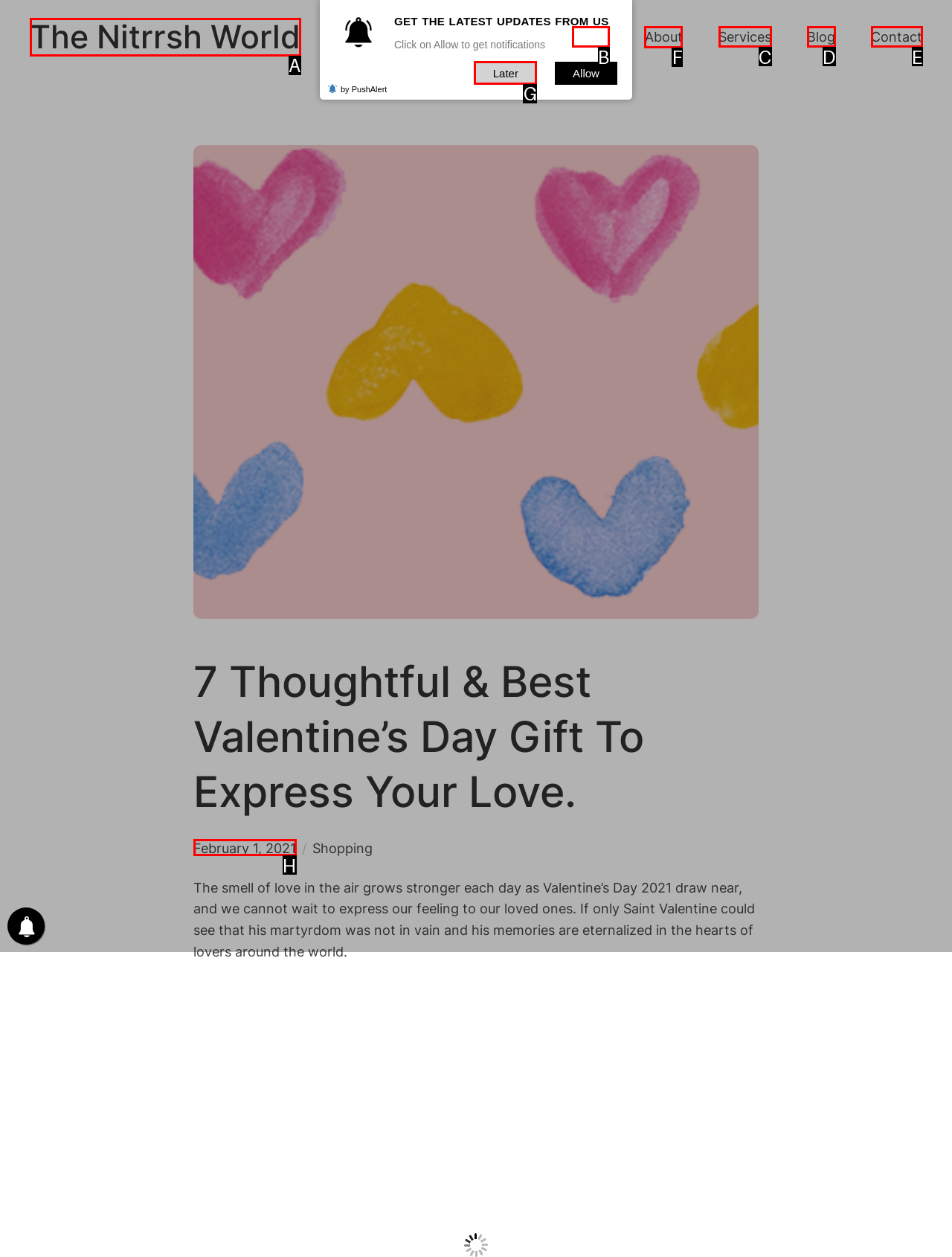Identify the letter of the UI element you should interact with to perform the task: Visit the about page
Reply with the appropriate letter of the option.

F